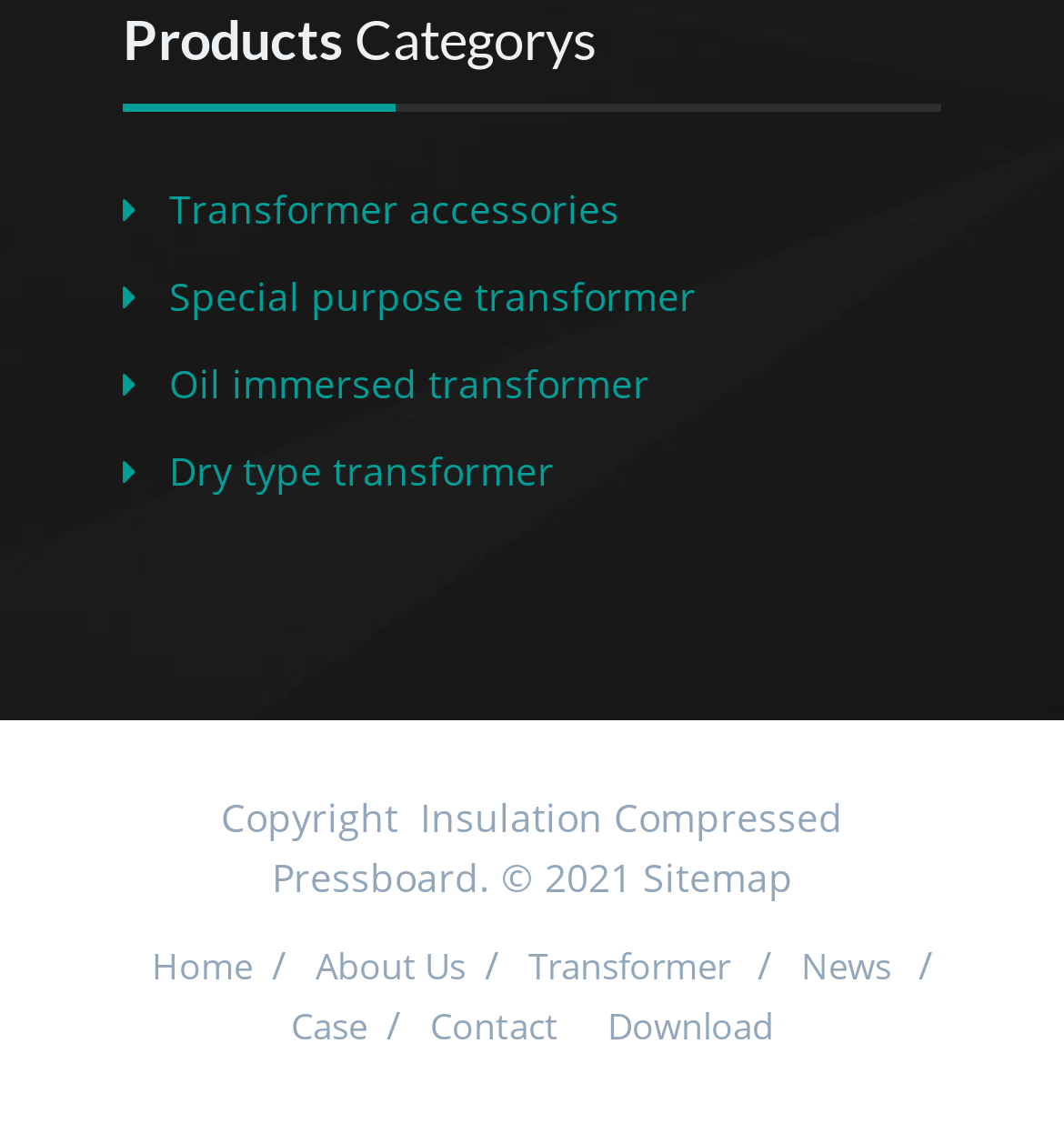Pinpoint the bounding box coordinates of the clickable area necessary to execute the following instruction: "Learn about special purpose transformer". The coordinates should be given as four float numbers between 0 and 1, namely [left, top, right, bottom].

[0.115, 0.241, 0.654, 0.287]